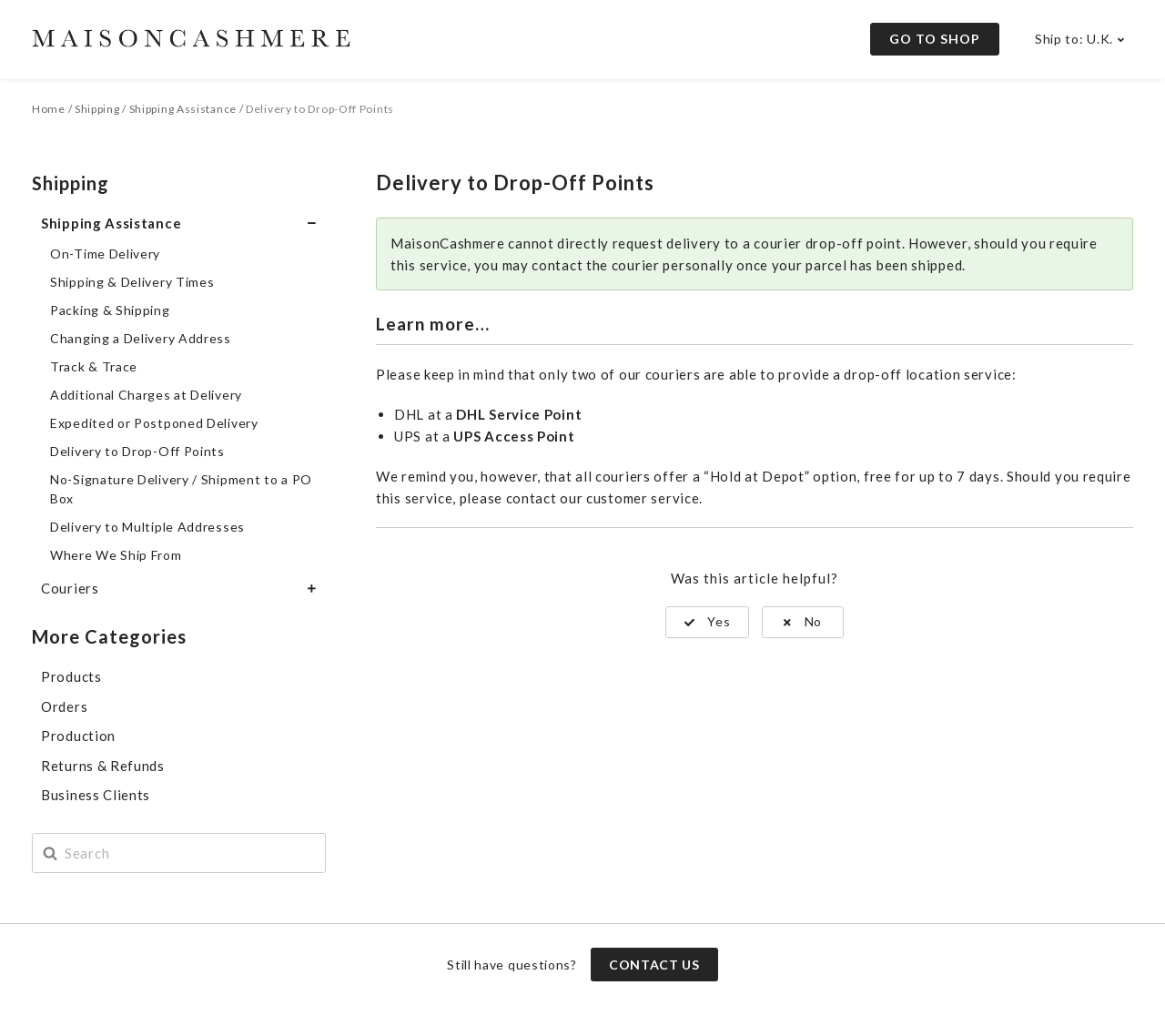What is the main topic of this webpage?
Give a comprehensive and detailed explanation for the question.

The main topic of this webpage is shipping, as indicated by the heading 'Shipping' and the various links related to shipping, such as 'On-Time Delivery', 'Shipping & Delivery Times', and 'Delivery to Drop-Off Points'.